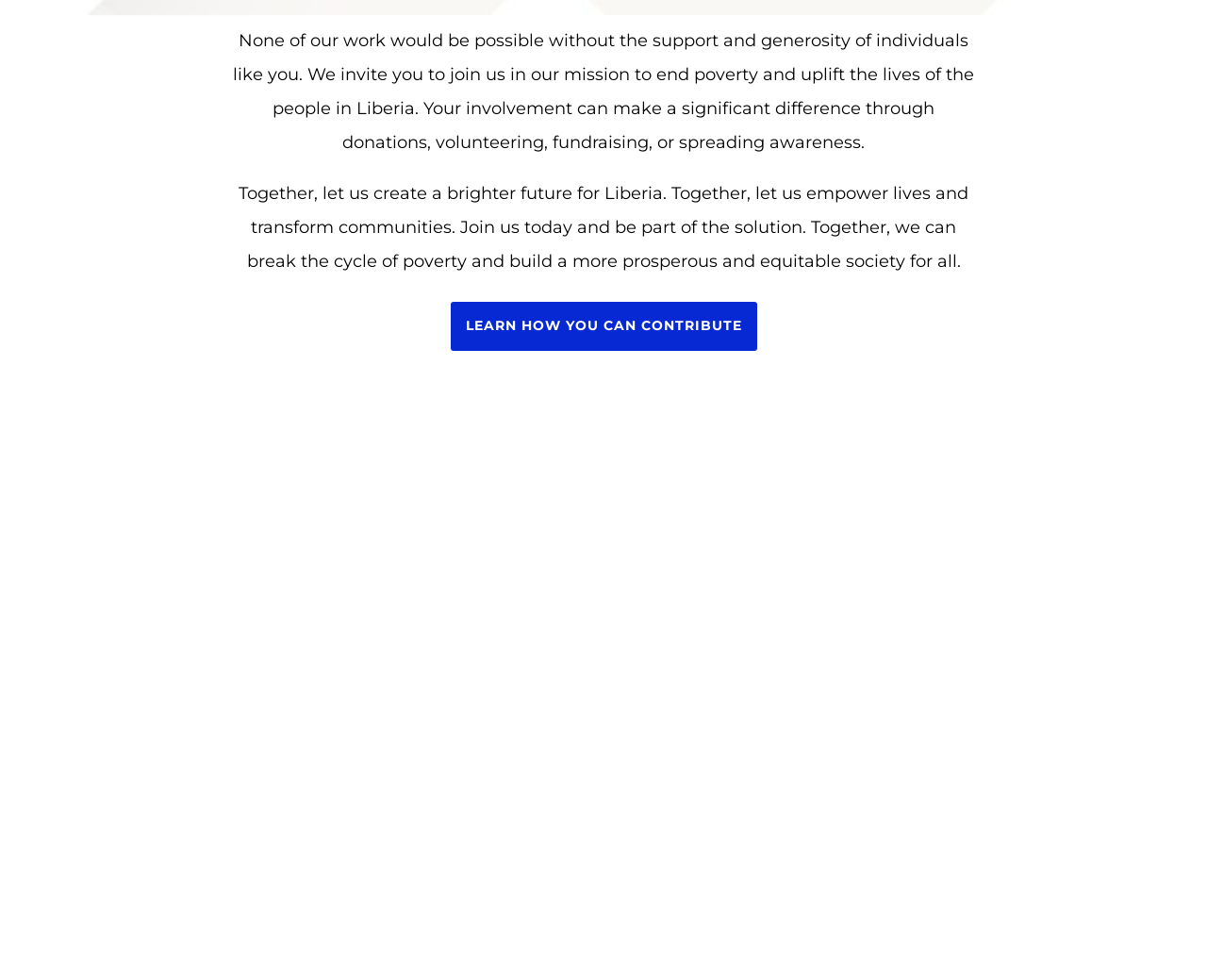Identify the bounding box coordinates for the UI element that matches this description: "Mission".

[0.477, 0.691, 0.523, 0.709]